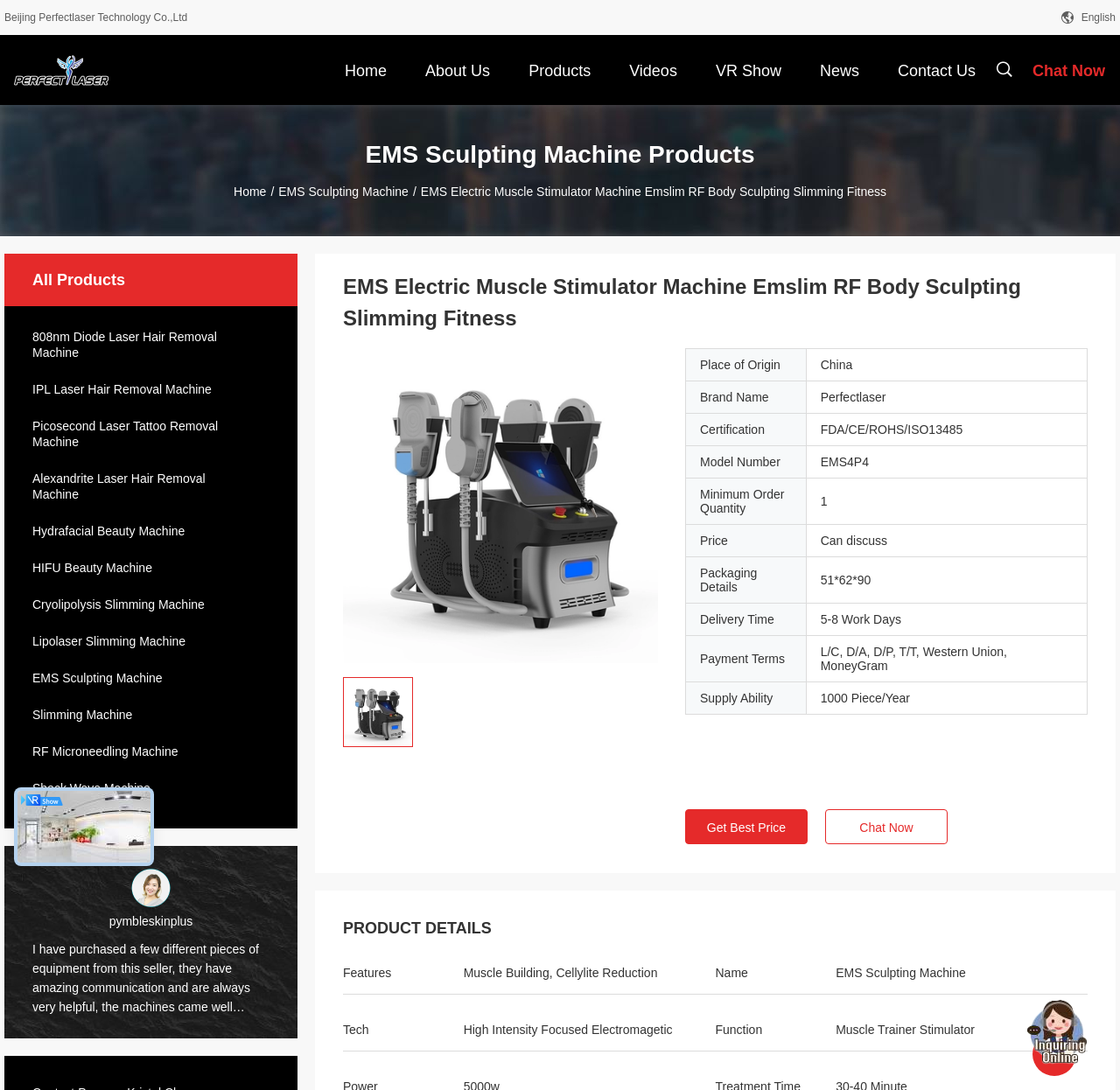Please find the bounding box coordinates of the element's region to be clicked to carry out this instruction: "Select the 'Home' link".

[0.298, 0.032, 0.355, 0.096]